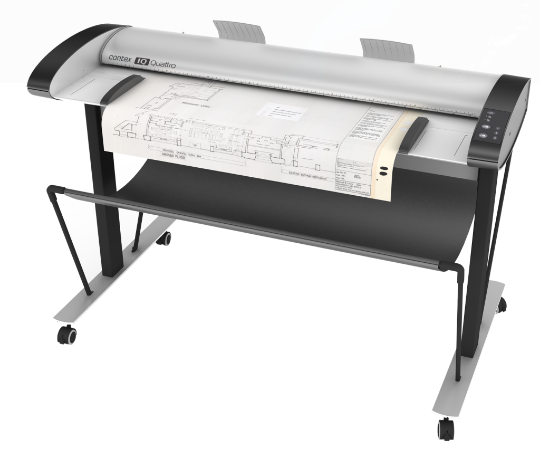Utilize the details in the image to thoroughly answer the following question: How many sizes are the Contex IQ Quattro scanners available in?

According to the caption, the Contex IQ Quattro model is specifically tailored for large format scanning and is available in two sizes: 44 inches and 24 inches.